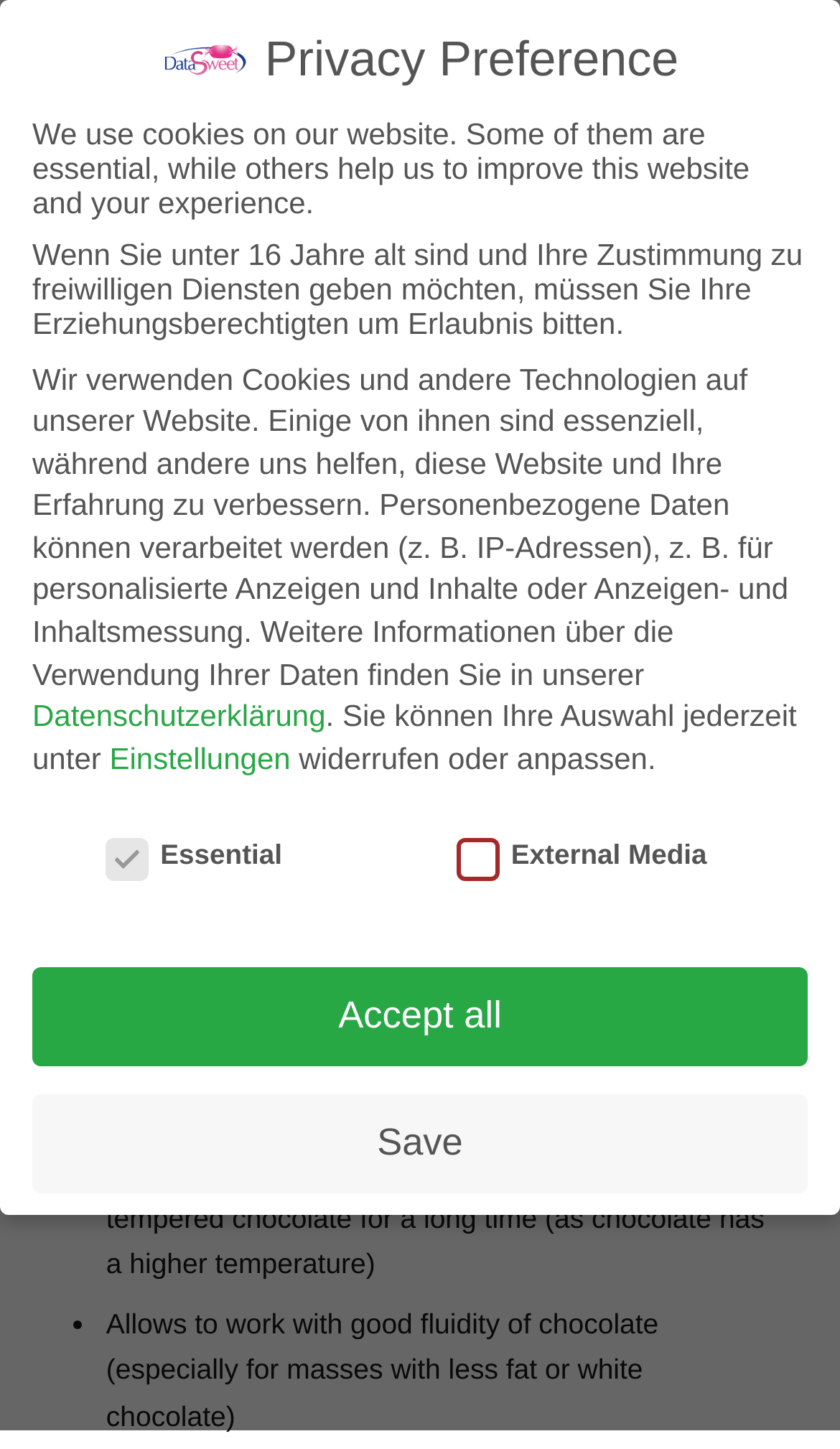Provide the bounding box coordinates for the area that should be clicked to complete the instruction: "Read more about 'MAGIC Temper'".

[0.078, 0.199, 0.271, 0.217]